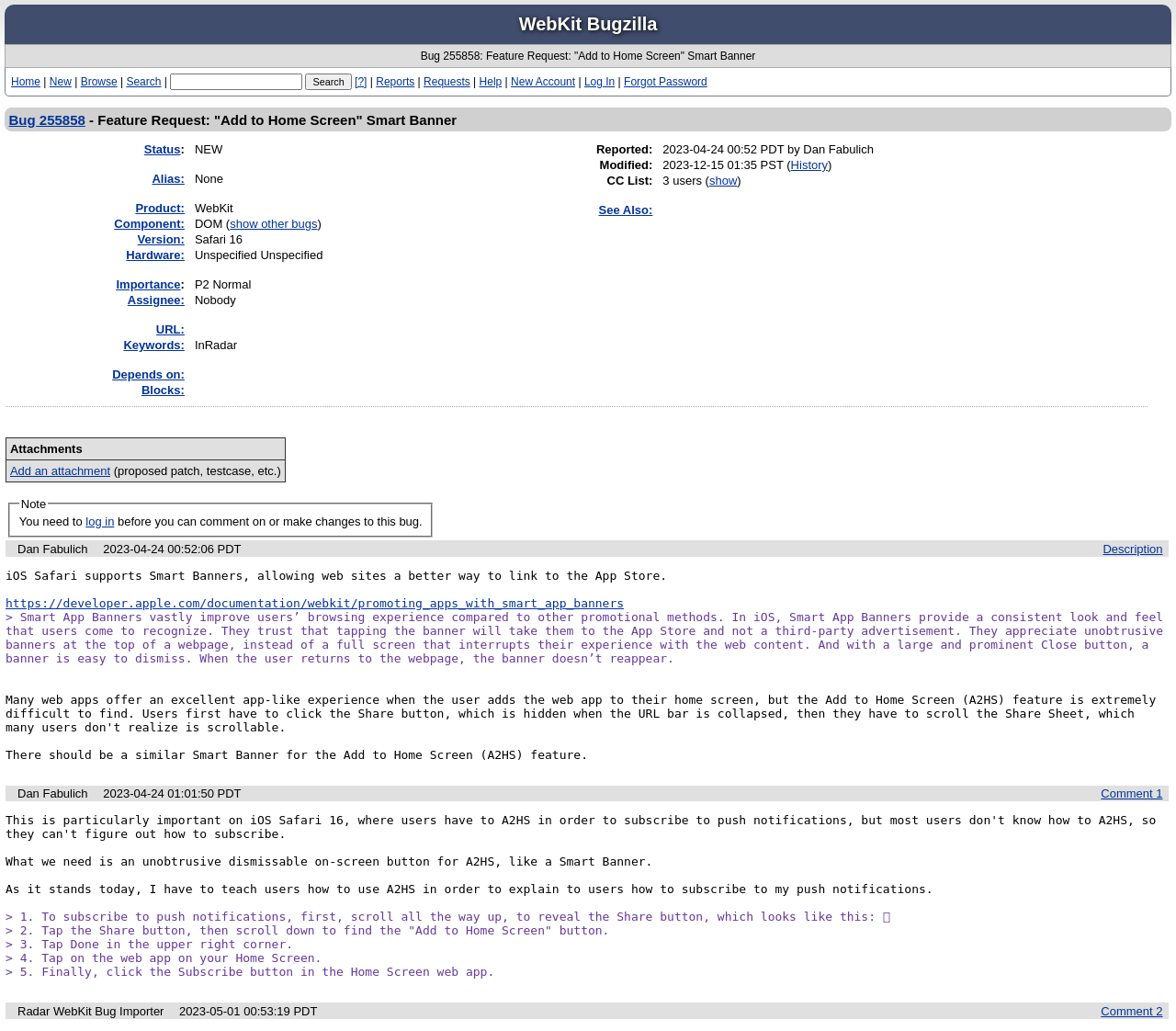Provide your answer in one word or a succinct phrase for the question: 
What is the product associated with this bug?

WebKit